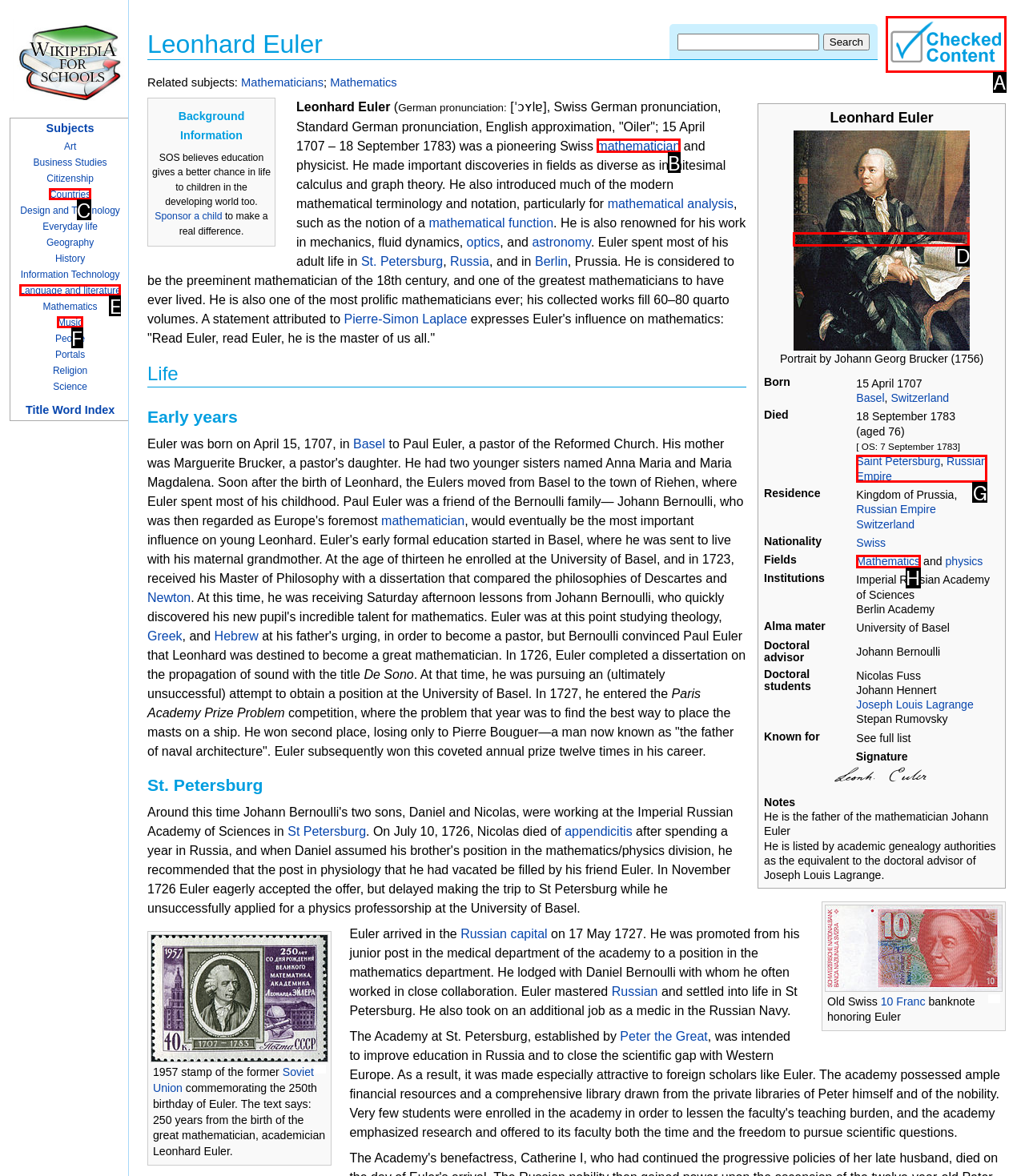Identify the correct UI element to click to achieve the task: View Leonhard Euler's portrait.
Answer with the letter of the appropriate option from the choices given.

D